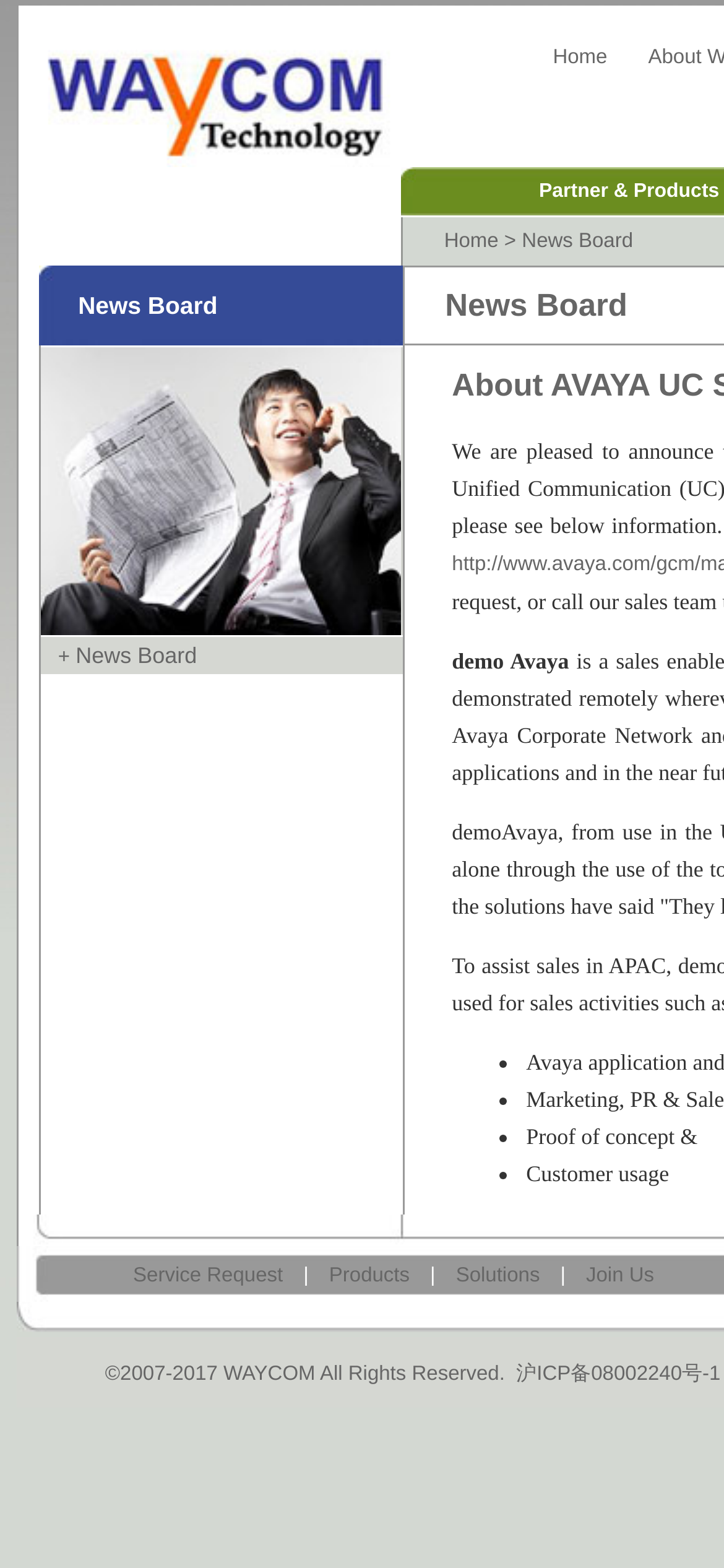Please predict the bounding box coordinates (top-left x, top-left y, bottom-right x, bottom-right y) for the UI element in the screenshot that fits the description: Products

[0.455, 0.806, 0.566, 0.82]